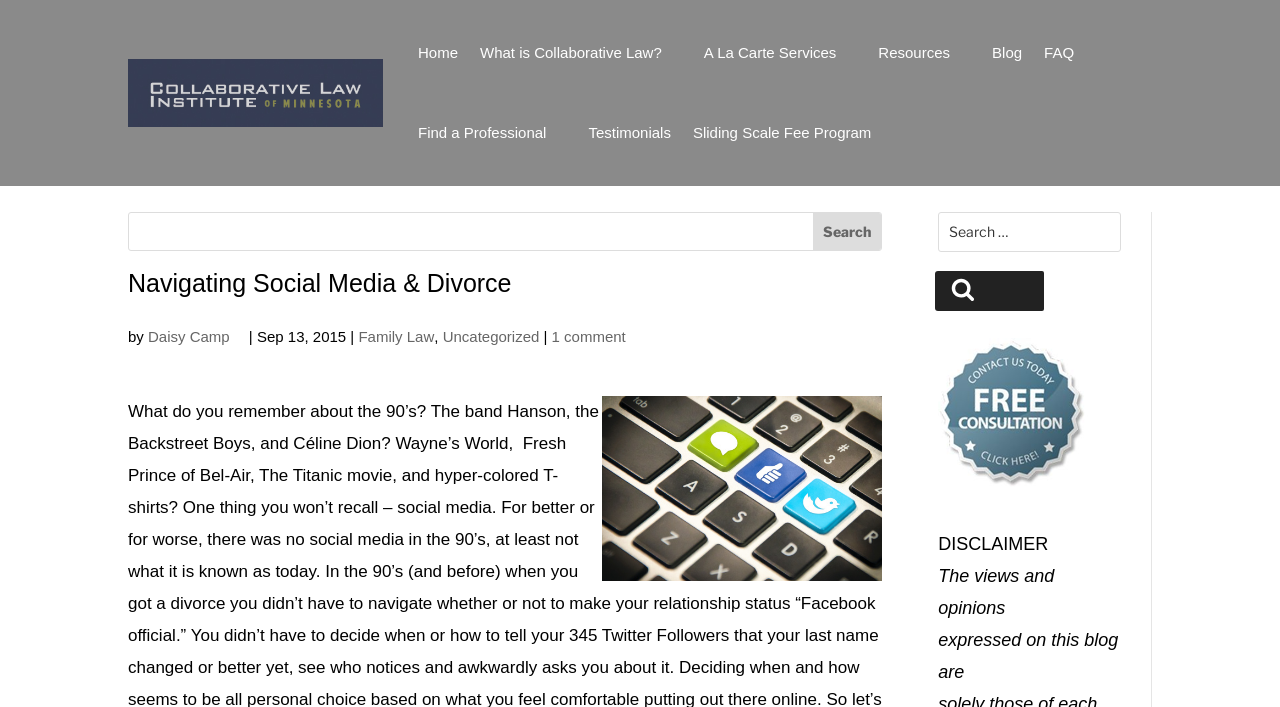Can you identify the bounding box coordinates of the clickable region needed to carry out this instruction: 'Search for a specific topic'? The coordinates should be four float numbers within the range of 0 to 1, stated as [left, top, right, bottom].

[0.733, 0.299, 0.876, 0.356]